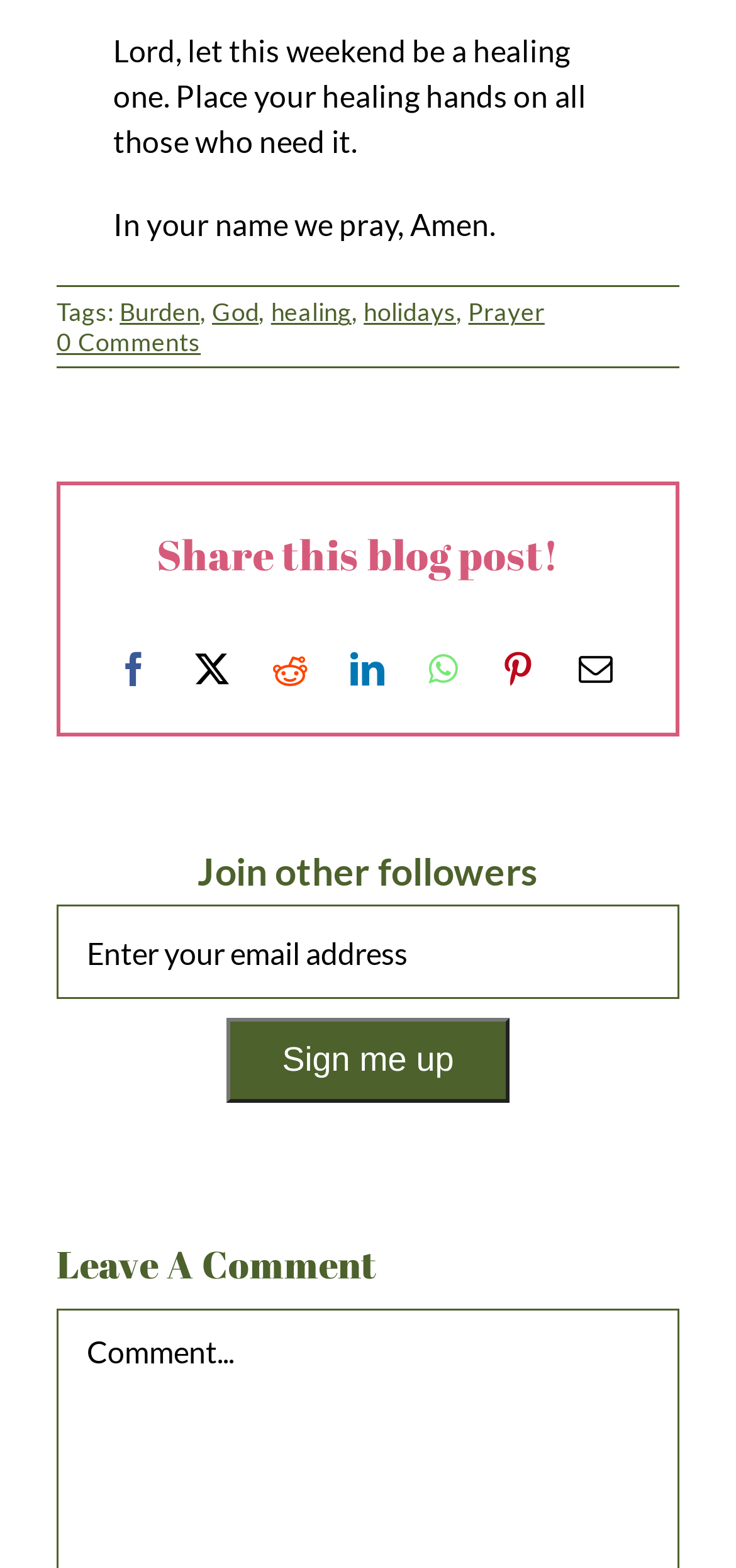Please identify the bounding box coordinates of the region to click in order to complete the task: "Click the 'Prayer' tag to view related posts". The coordinates must be four float numbers between 0 and 1, specified as [left, top, right, bottom].

[0.636, 0.19, 0.74, 0.209]